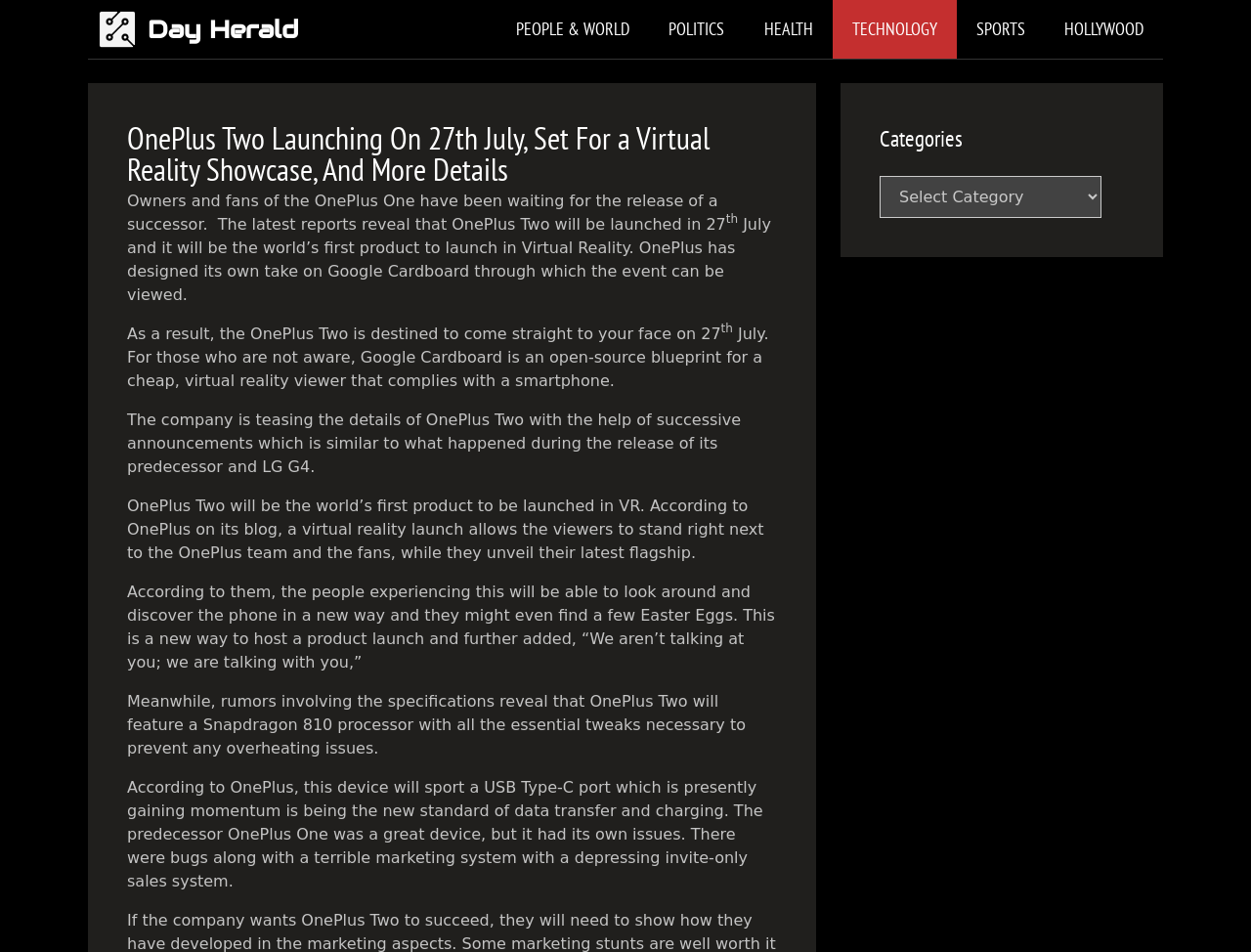Highlight the bounding box coordinates of the region I should click on to meet the following instruction: "Open the 'Categories' dropdown menu".

[0.703, 0.184, 0.88, 0.228]